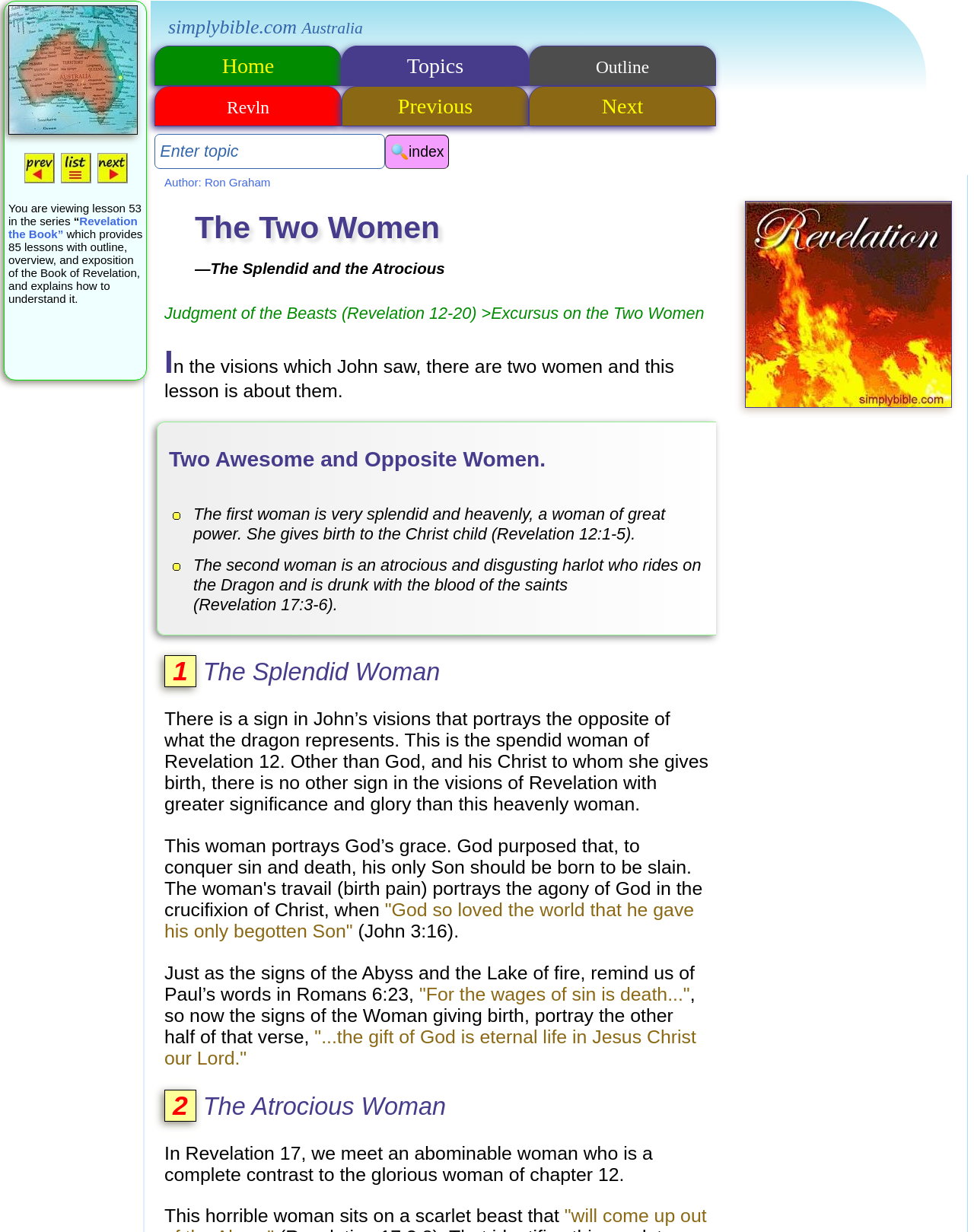What is the topic of the lesson described on this webpage?
Look at the image and respond to the question as thoroughly as possible.

I read the heading element that says 'The Two Women —The Splendid and the Atrocious' and understood that the topic of the lesson is about these two women described in the Book of Revelation.